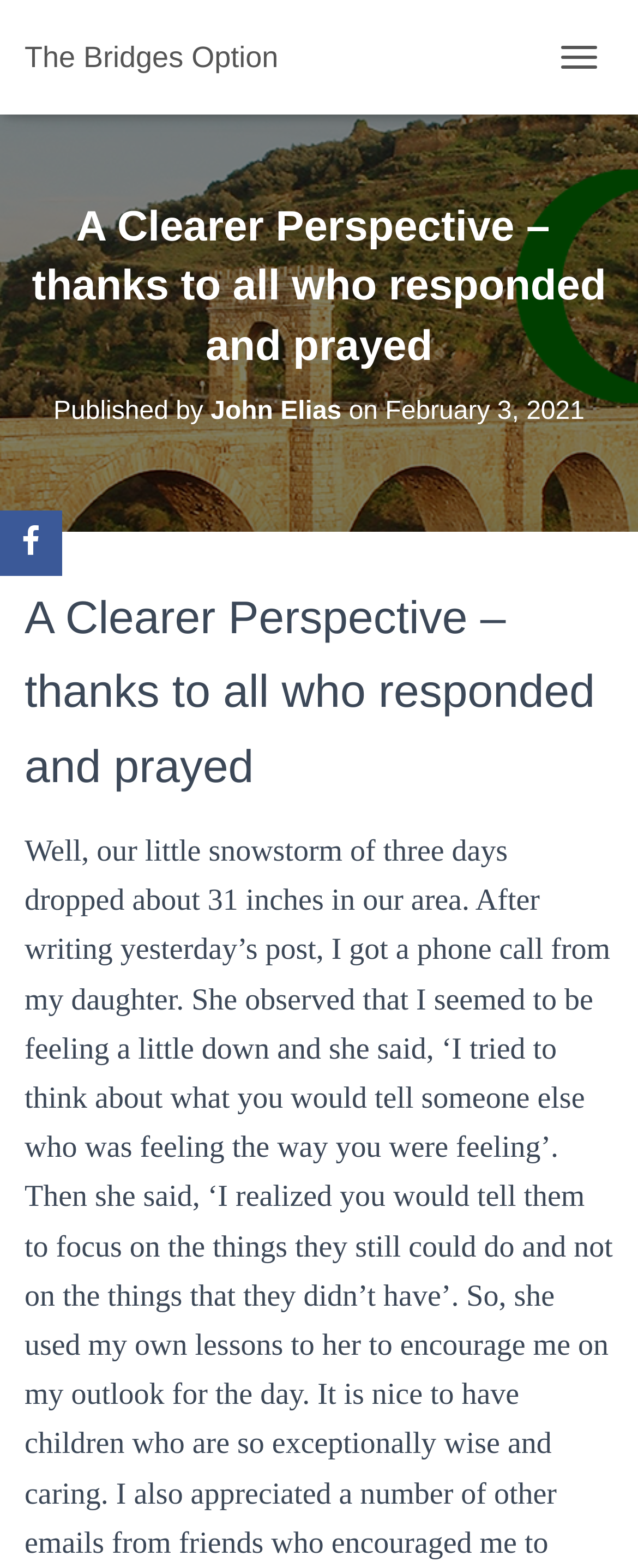Determine the bounding box coordinates of the UI element described below. Use the format (top-left x, top-left y, bottom-right x, bottom-right y) with floating point numbers between 0 and 1: The Bridges Option

[0.038, 0.01, 0.475, 0.063]